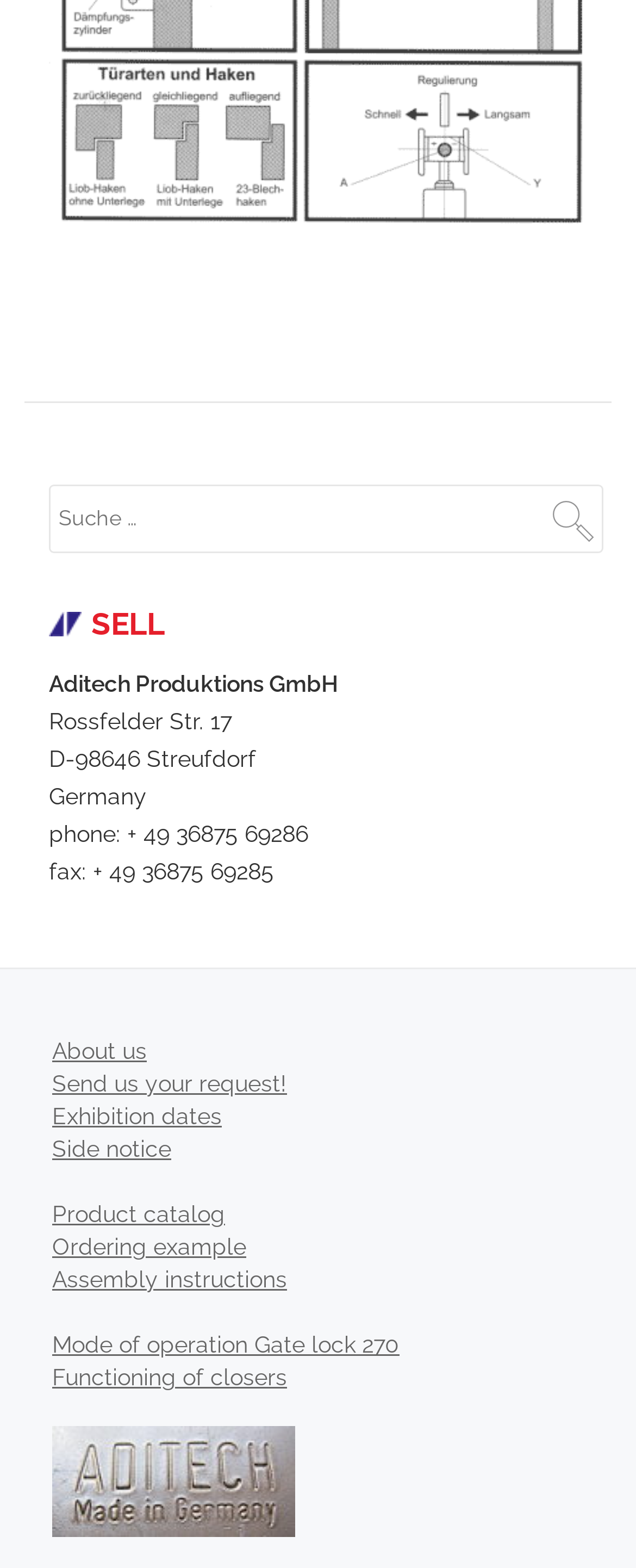Locate the bounding box coordinates of the clickable area to execute the instruction: "go to About us page". Provide the coordinates as four float numbers between 0 and 1, represented as [left, top, right, bottom].

[0.082, 0.662, 0.231, 0.679]